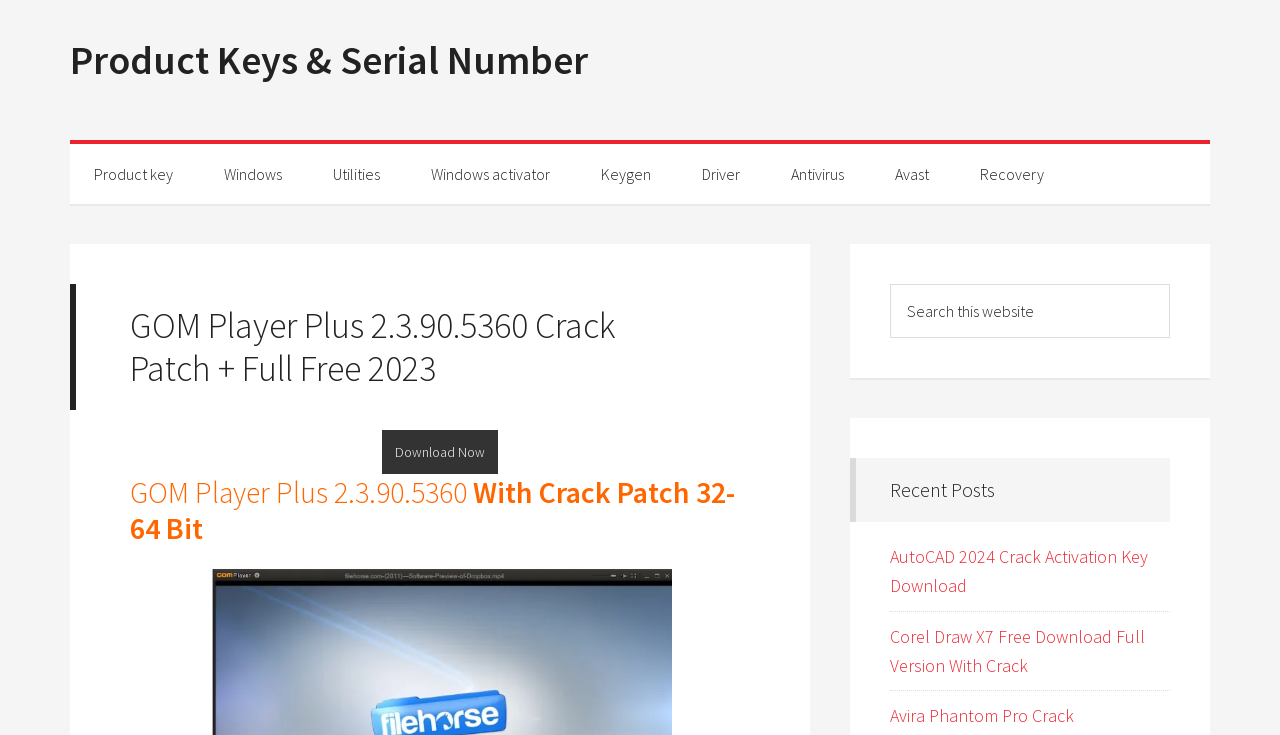Find the bounding box coordinates of the element you need to click on to perform this action: 'Click on Product Keys & Serial Number'. The coordinates should be represented by four float values between 0 and 1, in the format [left, top, right, bottom].

[0.055, 0.048, 0.459, 0.116]